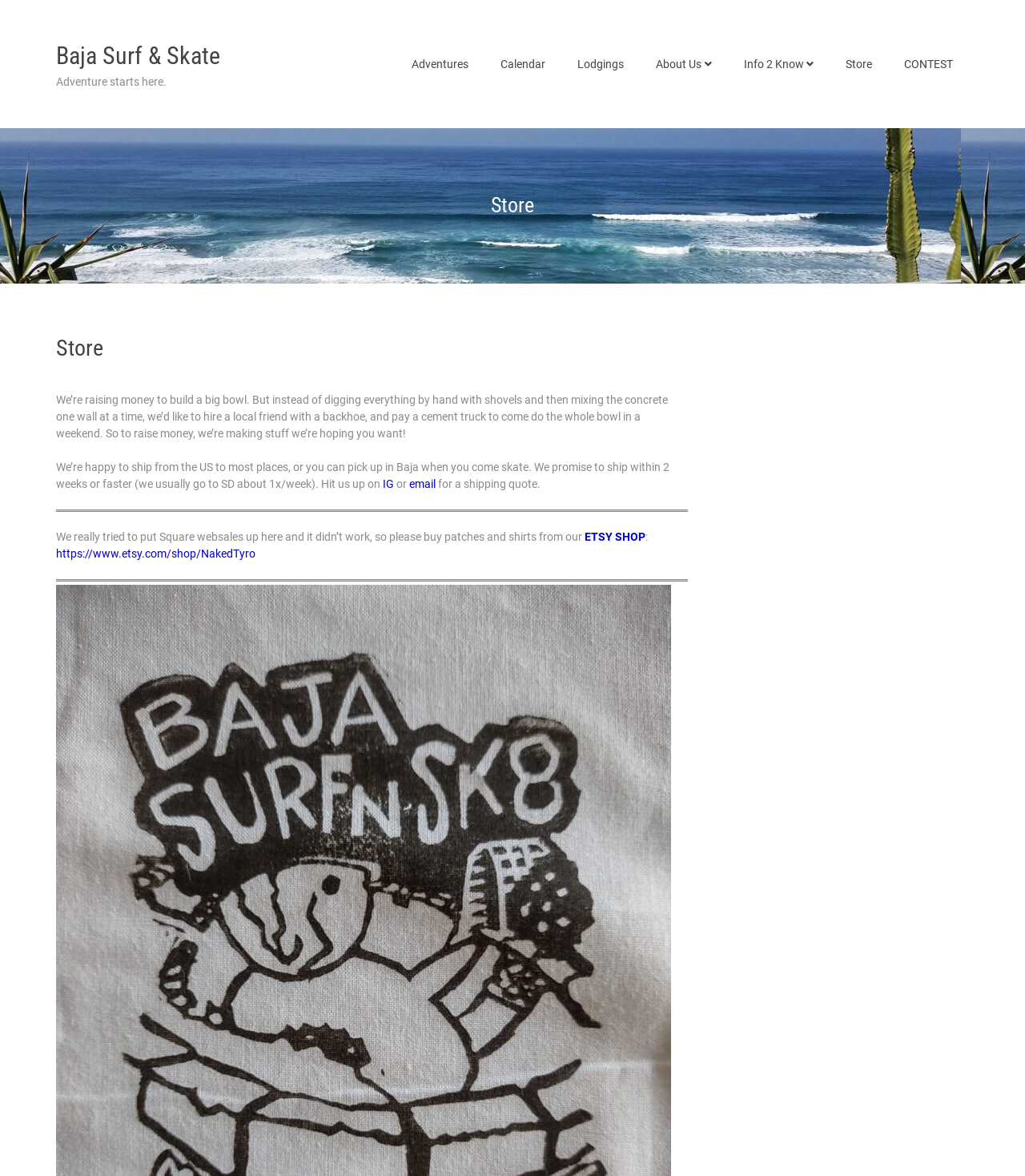What is the purpose of the store?
Analyze the image and deliver a detailed answer to the question.

The purpose of the store can be inferred from the text on the webpage, which states that they are raising money to build a big bowl by selling merchandise.